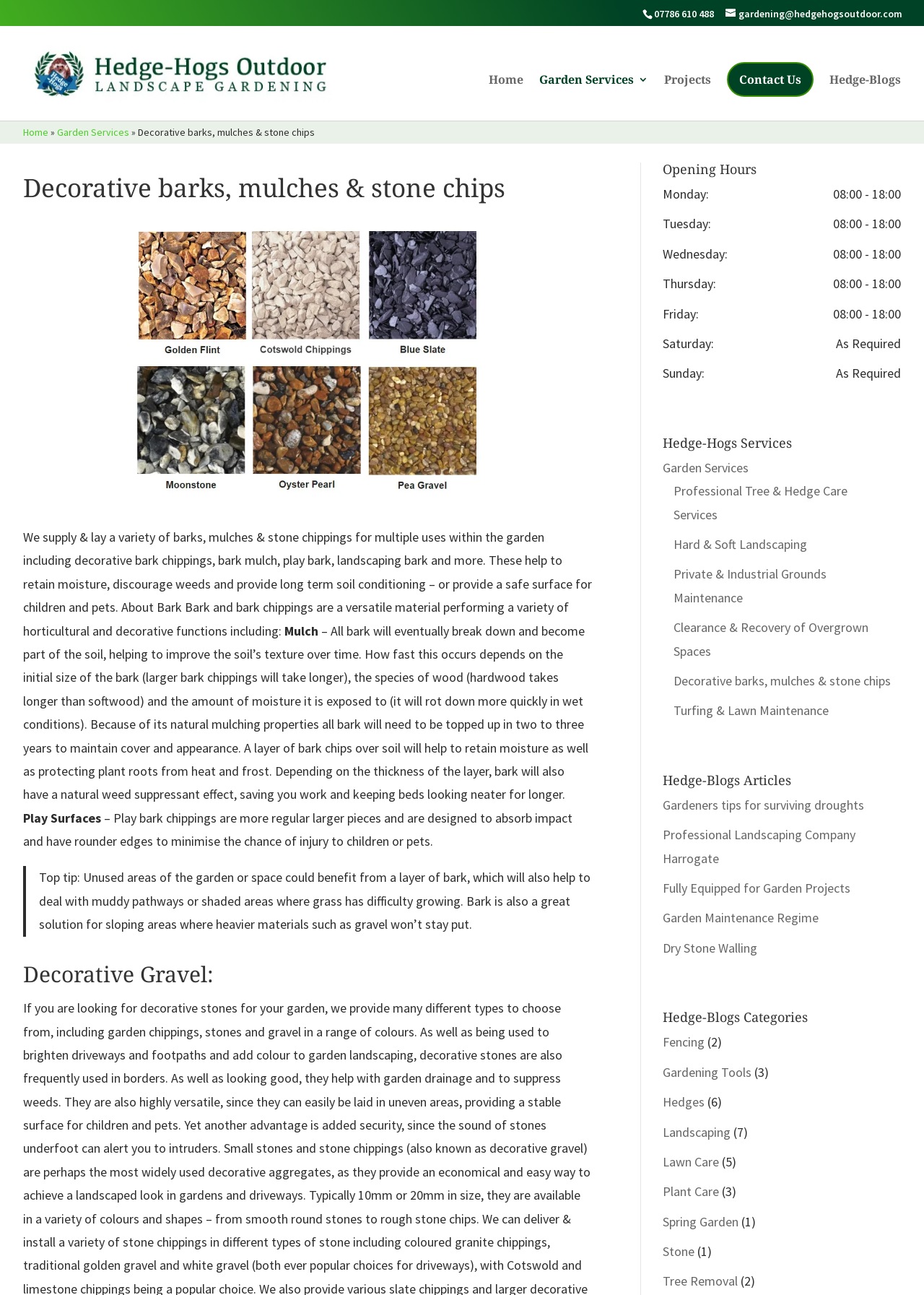What is the phone number of Hedge-Hogs Landscaping and Maintenance?
Please provide a single word or phrase in response based on the screenshot.

07786 610 488